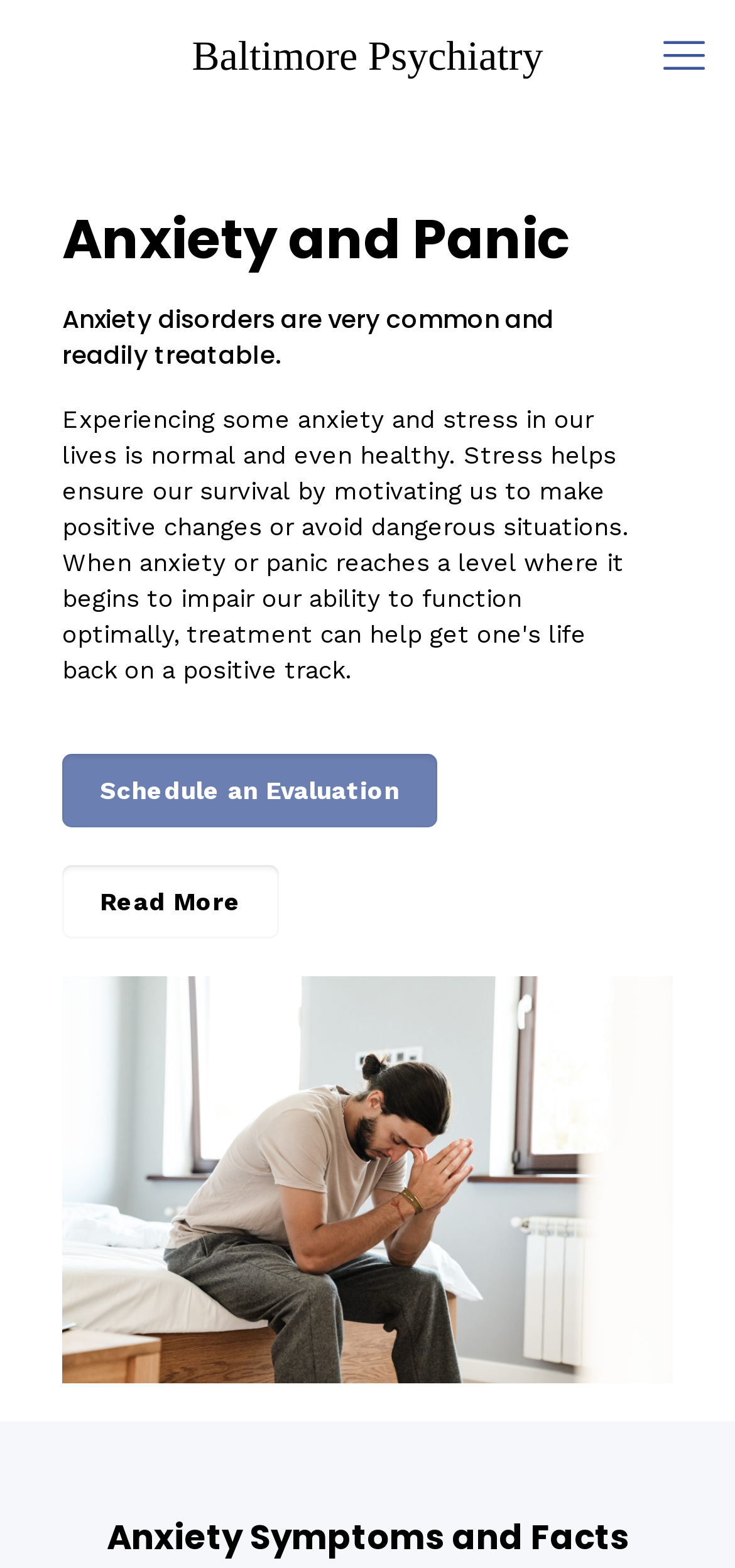Bounding box coordinates are specified in the format (top-left x, top-left y, bottom-right x, bottom-right y). All values are floating point numbers bounded between 0 and 1. Please provide the bounding box coordinate of the region this sentence describes: Anxiety Symptoms and Facts

[0.145, 0.965, 0.855, 0.995]